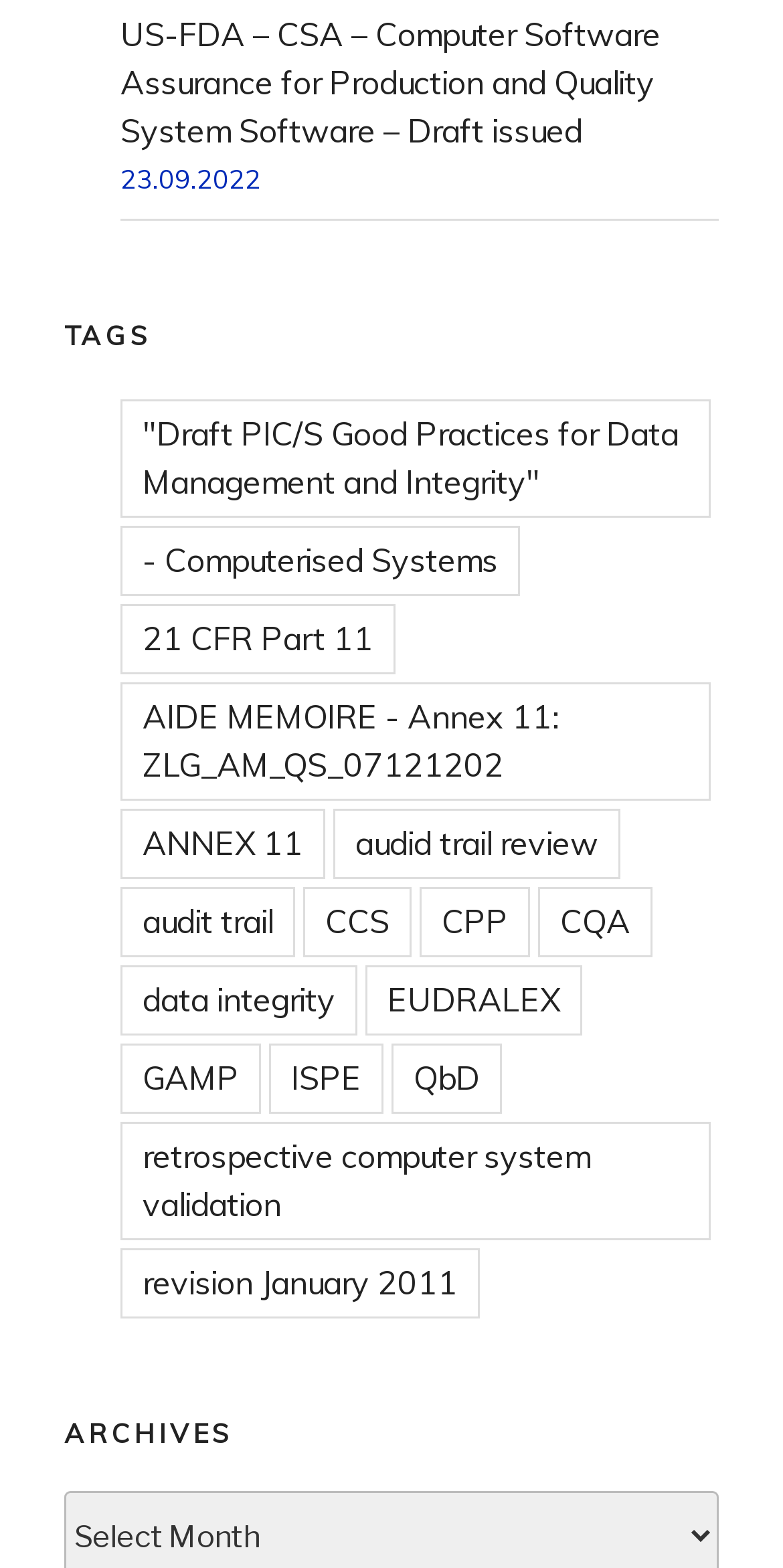Please determine the bounding box coordinates, formatted as (top-left x, top-left y, bottom-right x, bottom-right y), with all values as floating point numbers between 0 and 1. Identify the bounding box of the region described as: ANNEX 11

[0.154, 0.516, 0.415, 0.561]